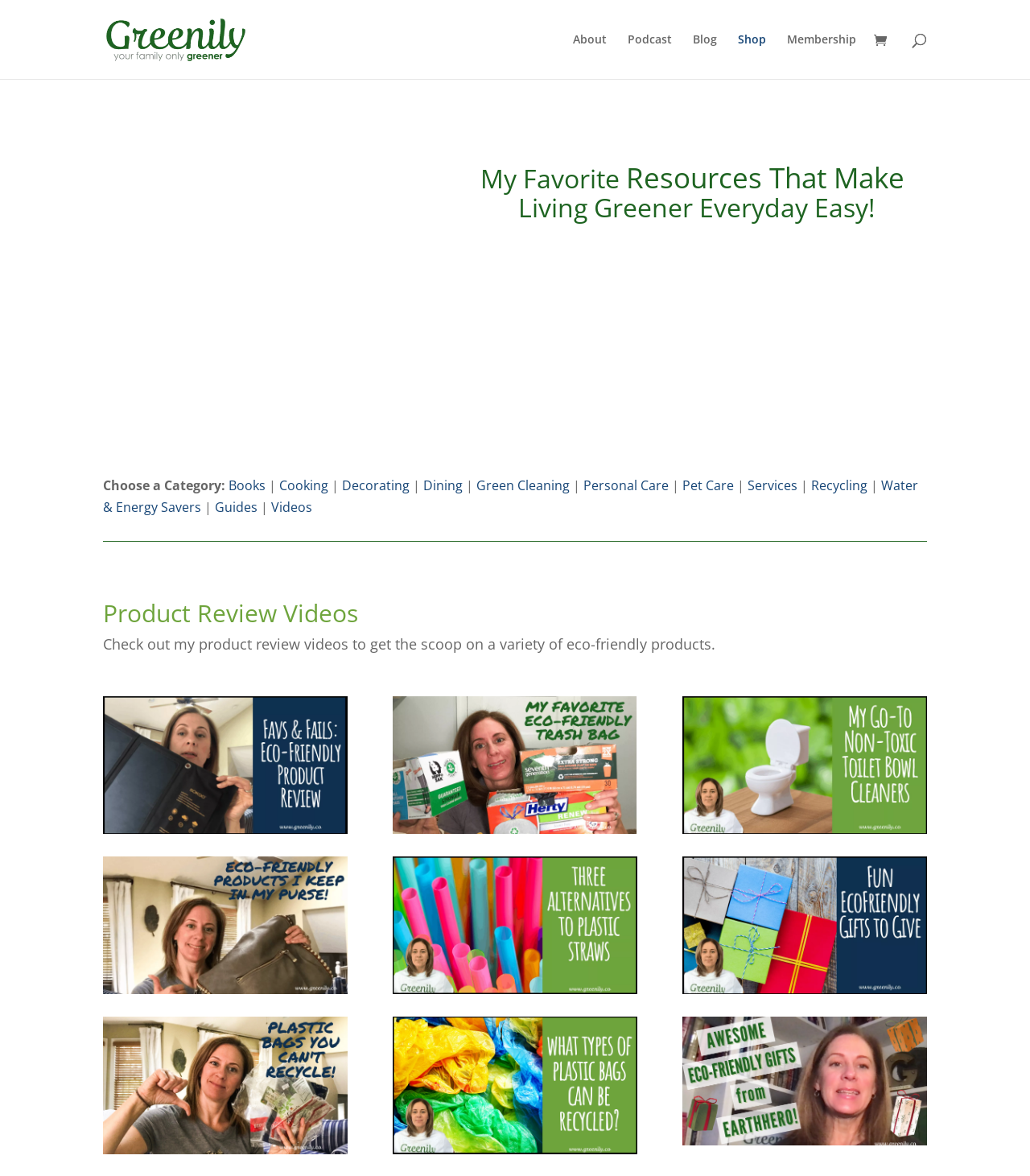How many product review videos are available?
Refer to the image and provide a concise answer in one word or phrase.

Unknown